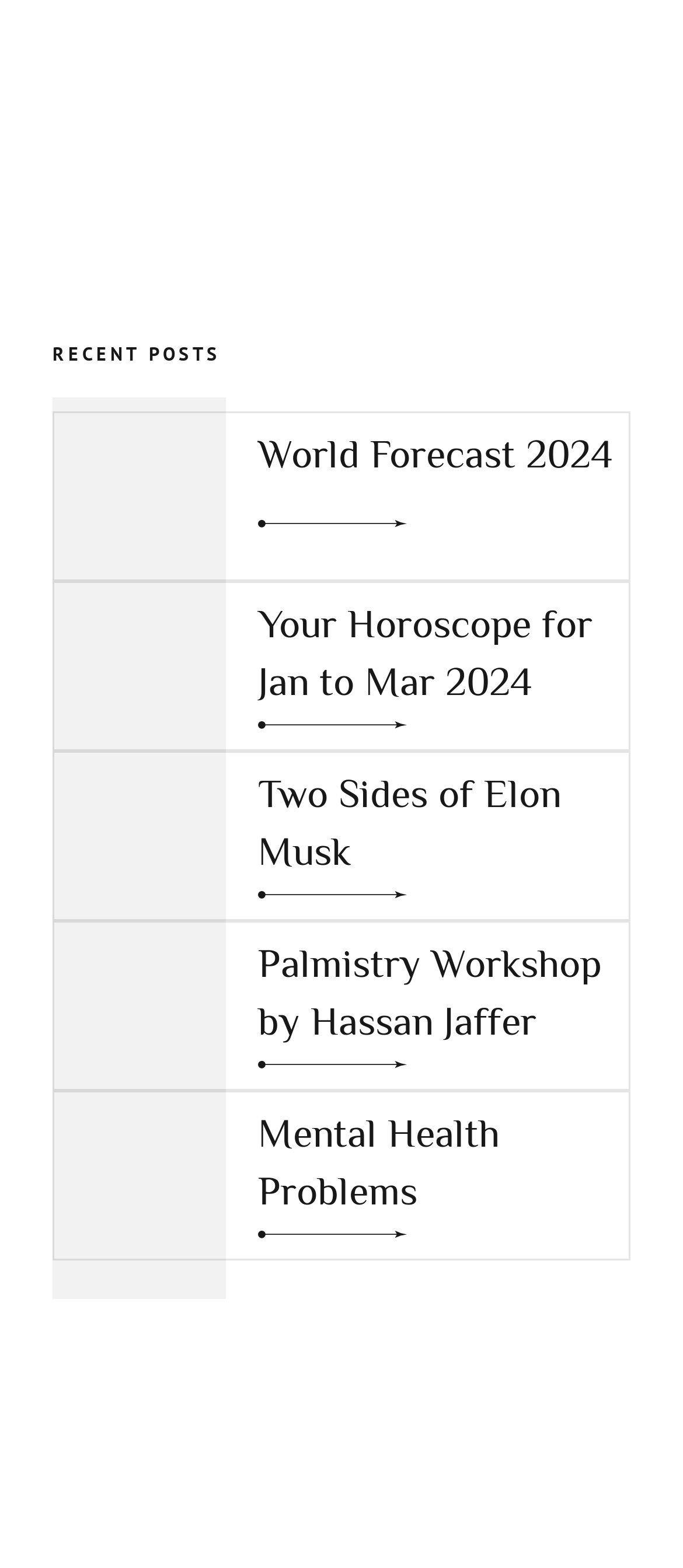What is the author of the Palmistry Book?
Observe the image and answer the question with a one-word or short phrase response.

Hassan